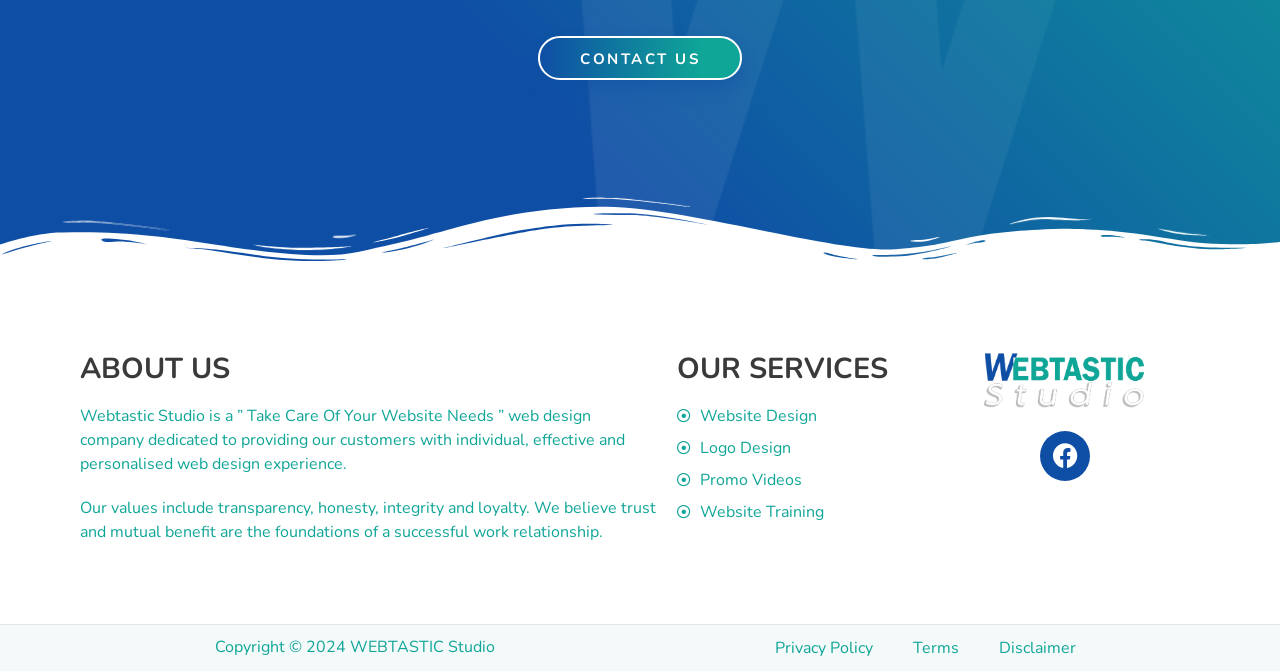What services does the company offer?
Based on the image, provide a one-word or brief-phrase response.

Website Design, Logo Design, Promo Videos, Website Training